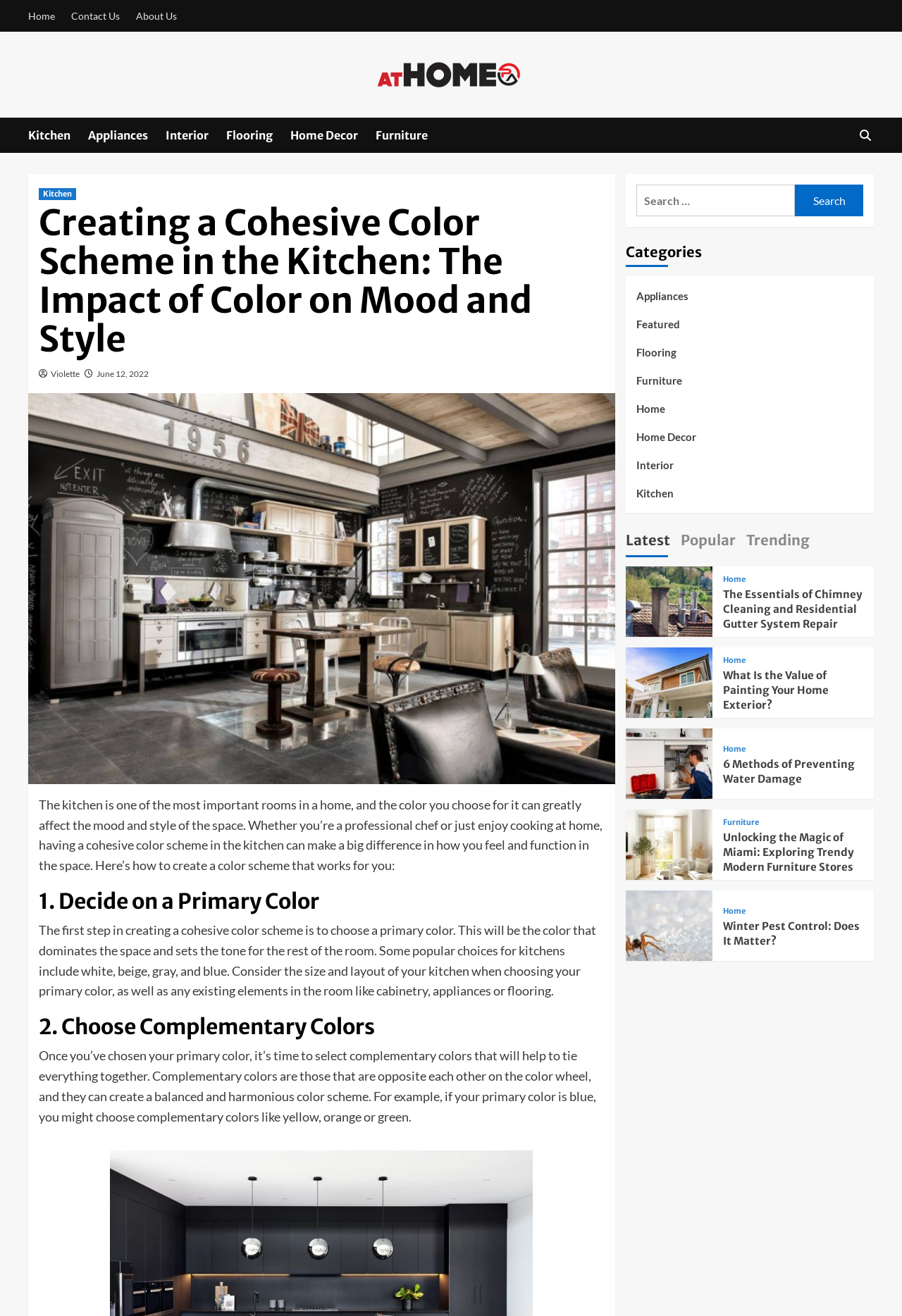Identify the text that serves as the heading for the webpage and generate it.

Creating a Cohesive Color Scheme in the Kitchen: The Impact of Color on Mood and Style